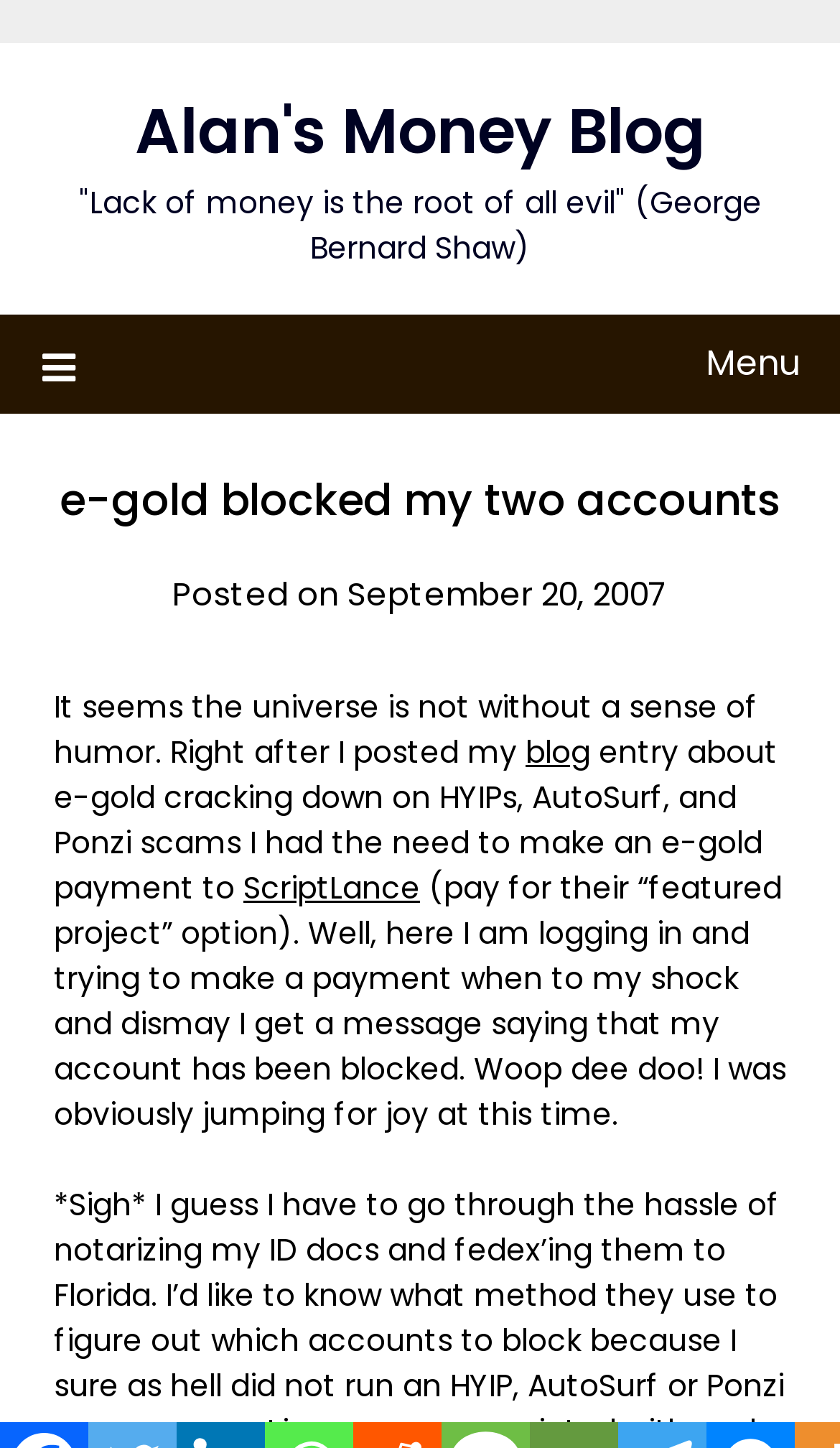Based on the element description Contact Us, identify the bounding box coordinates for the UI element. The coordinates should be in the format (top-left x, top-left y, bottom-right x, bottom-right y) and within the 0 to 1 range.

None